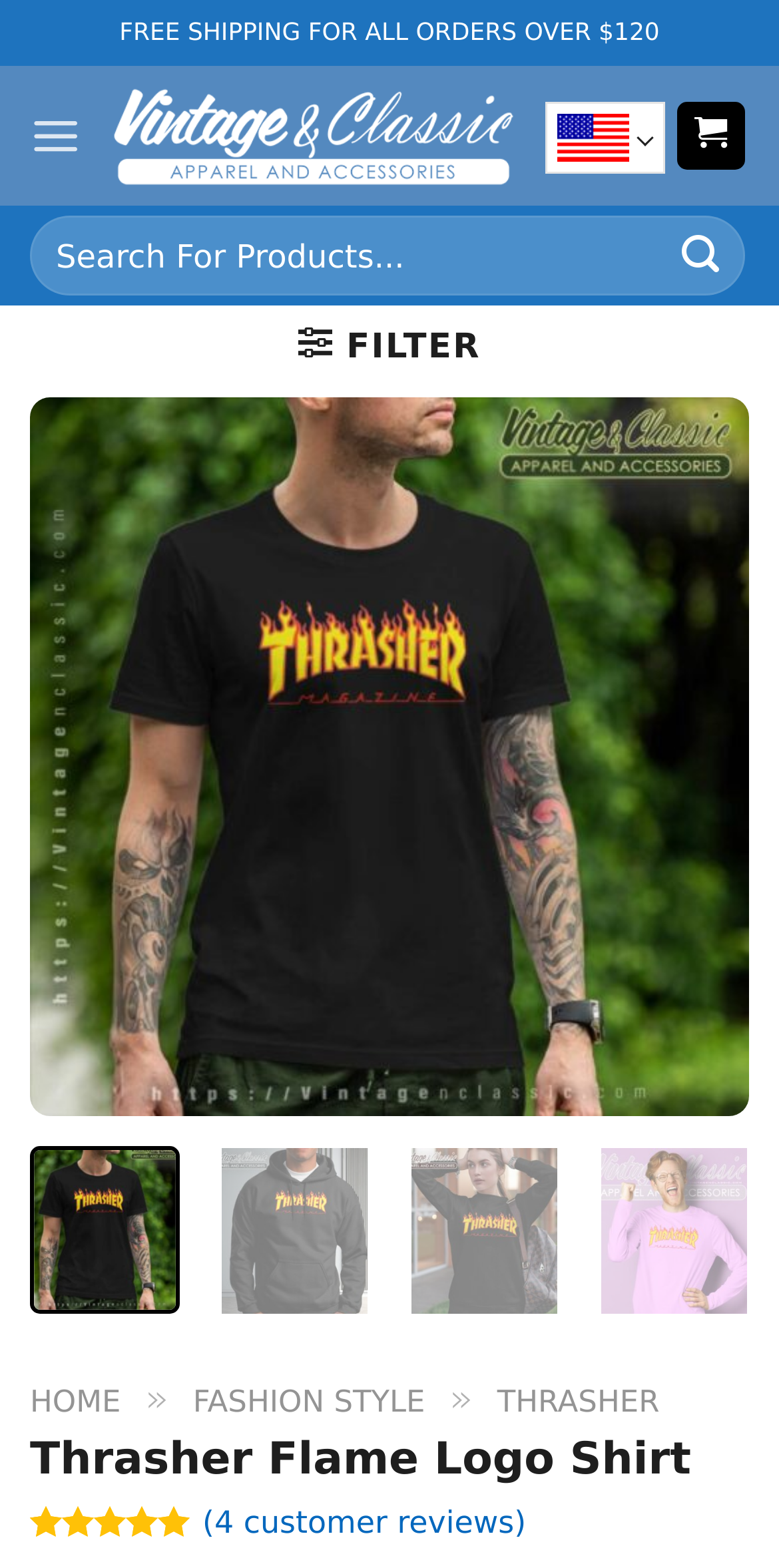Identify the bounding box coordinates of the area you need to click to perform the following instruction: "Go to home page".

[0.038, 0.882, 0.155, 0.905]